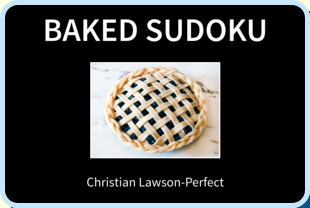Who is credited as the creator of the image?
Please provide a single word or phrase as your answer based on the image.

Christian Lawson-Perfect